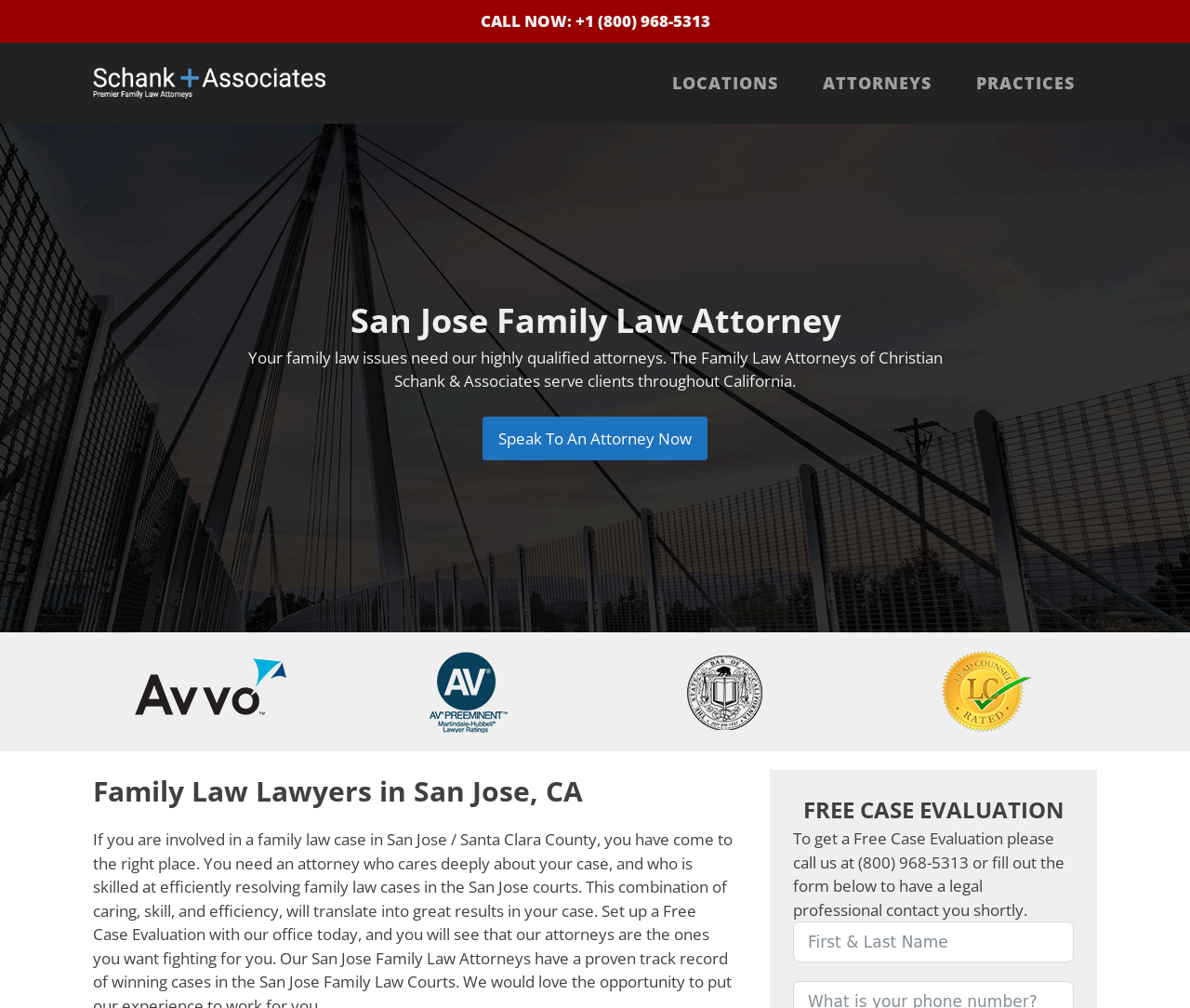What is the purpose of the 'Speak To An Attorney Now' link?
Offer a detailed and full explanation in response to the question.

I inferred the purpose of the link by looking at its text 'Speak To An Attorney Now' which suggests that clicking on it will allow the user to speak to an attorney.